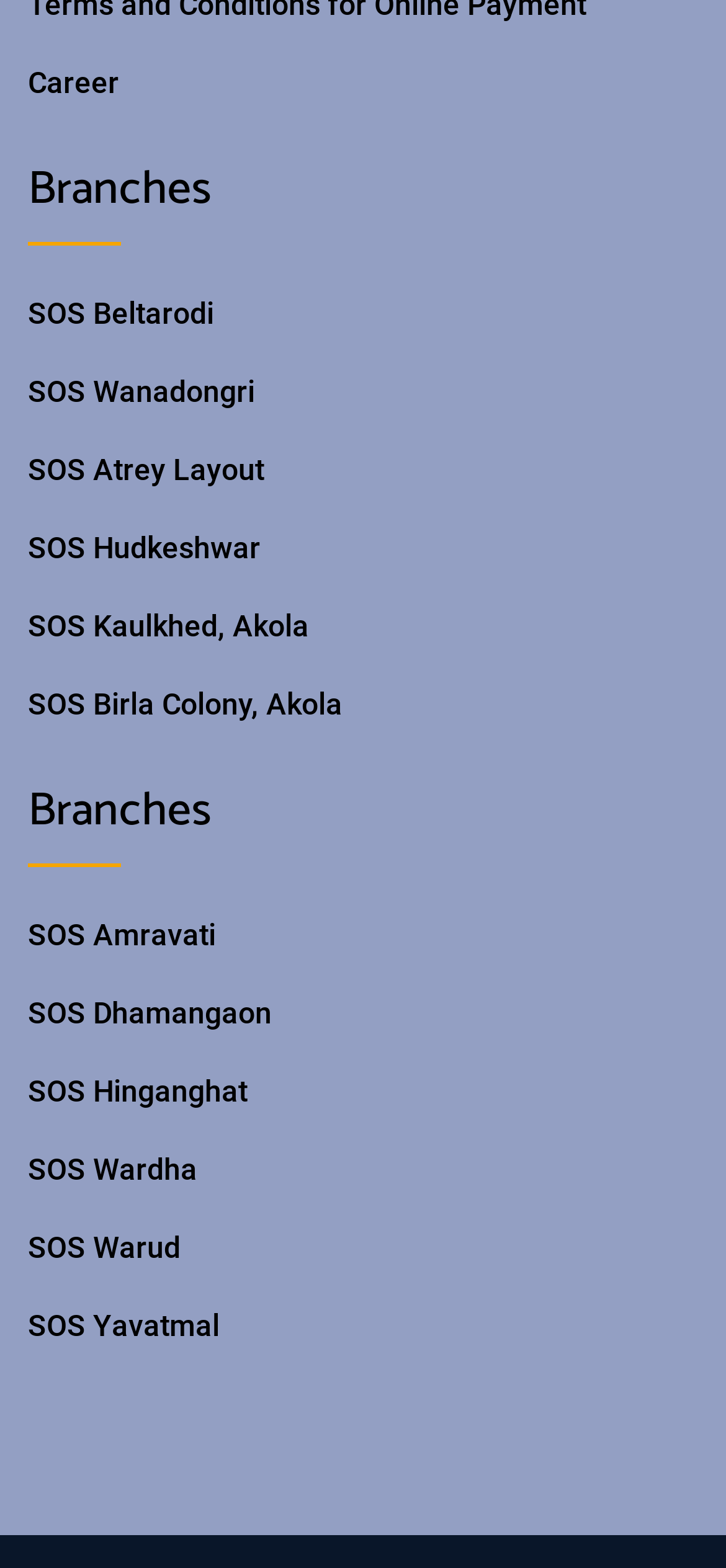Provide a brief response to the question below using one word or phrase:
How many times does the 'Branches' heading appear?

2